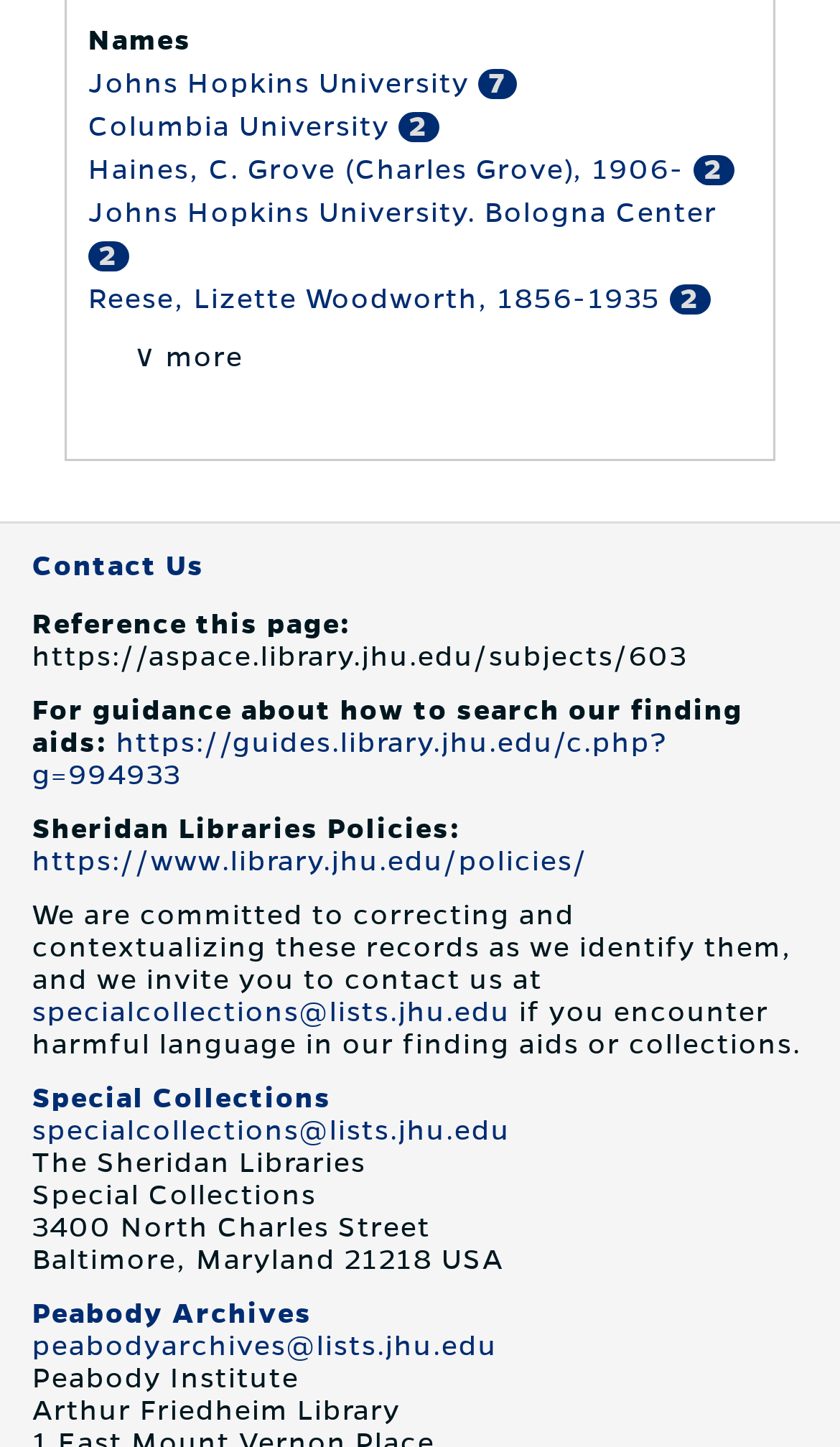Determine the coordinates of the bounding box that should be clicked to complete the instruction: "Go to Peabody Archives". The coordinates should be represented by four float numbers between 0 and 1: [left, top, right, bottom].

[0.038, 0.897, 0.372, 0.918]